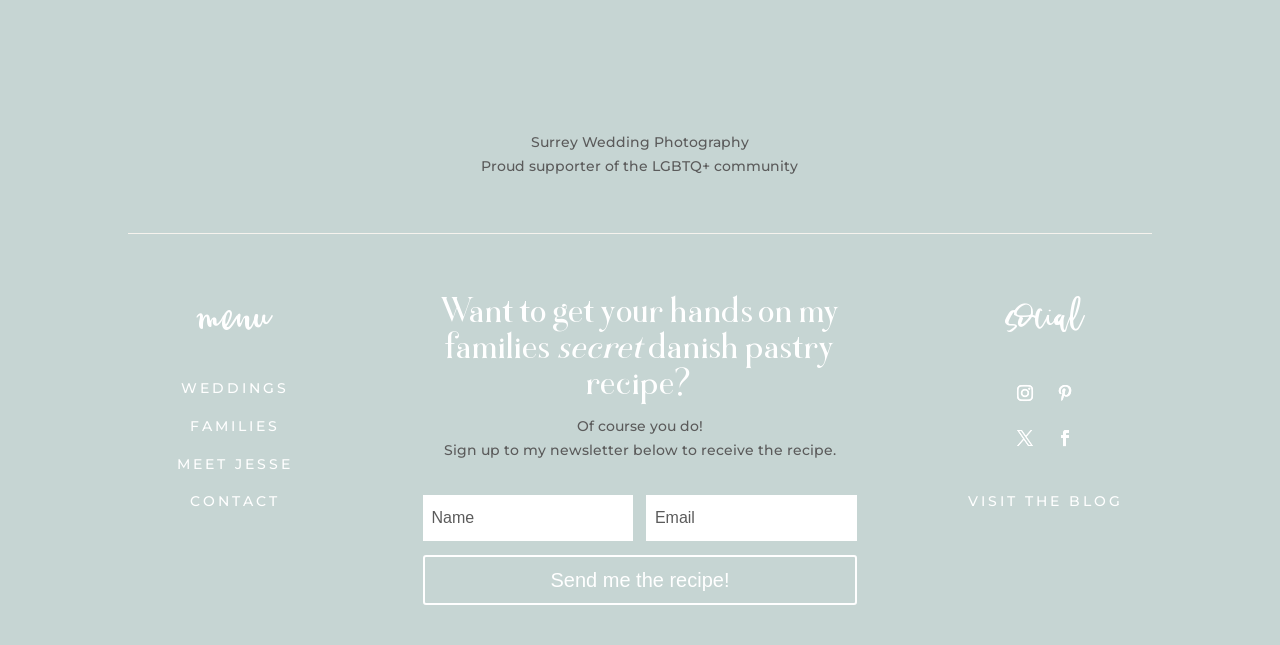What is the photographer's stance on LGBTQ+ community?
Ensure your answer is thorough and detailed.

Based on the static text 'Proud supporter of the LGBTQ+ community' on the webpage, it is clear that the photographer is a proud supporter of the LGBTQ+ community.